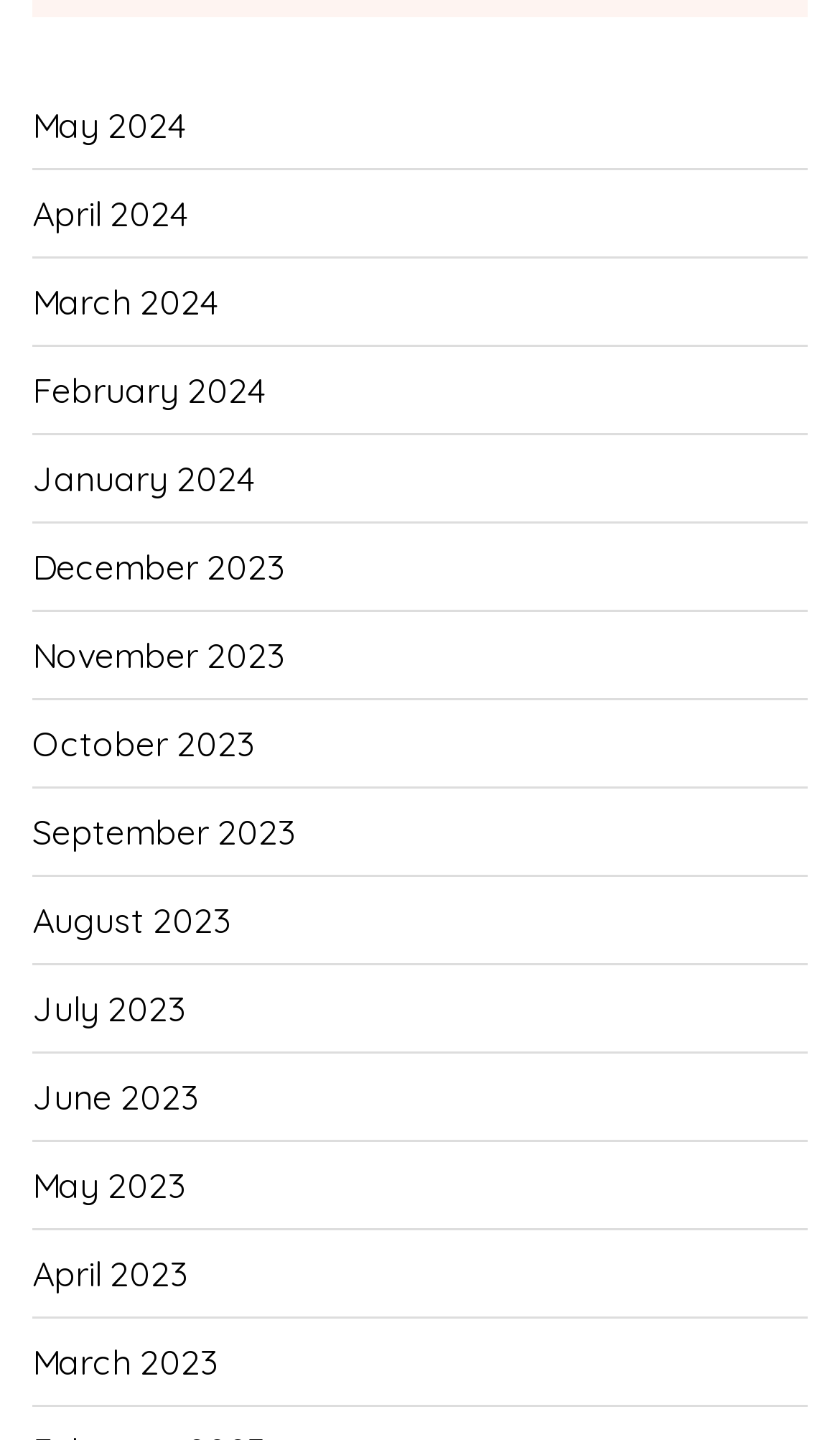Please identify the bounding box coordinates of the area I need to click to accomplish the following instruction: "Access December 2023".

[0.038, 0.363, 0.338, 0.423]